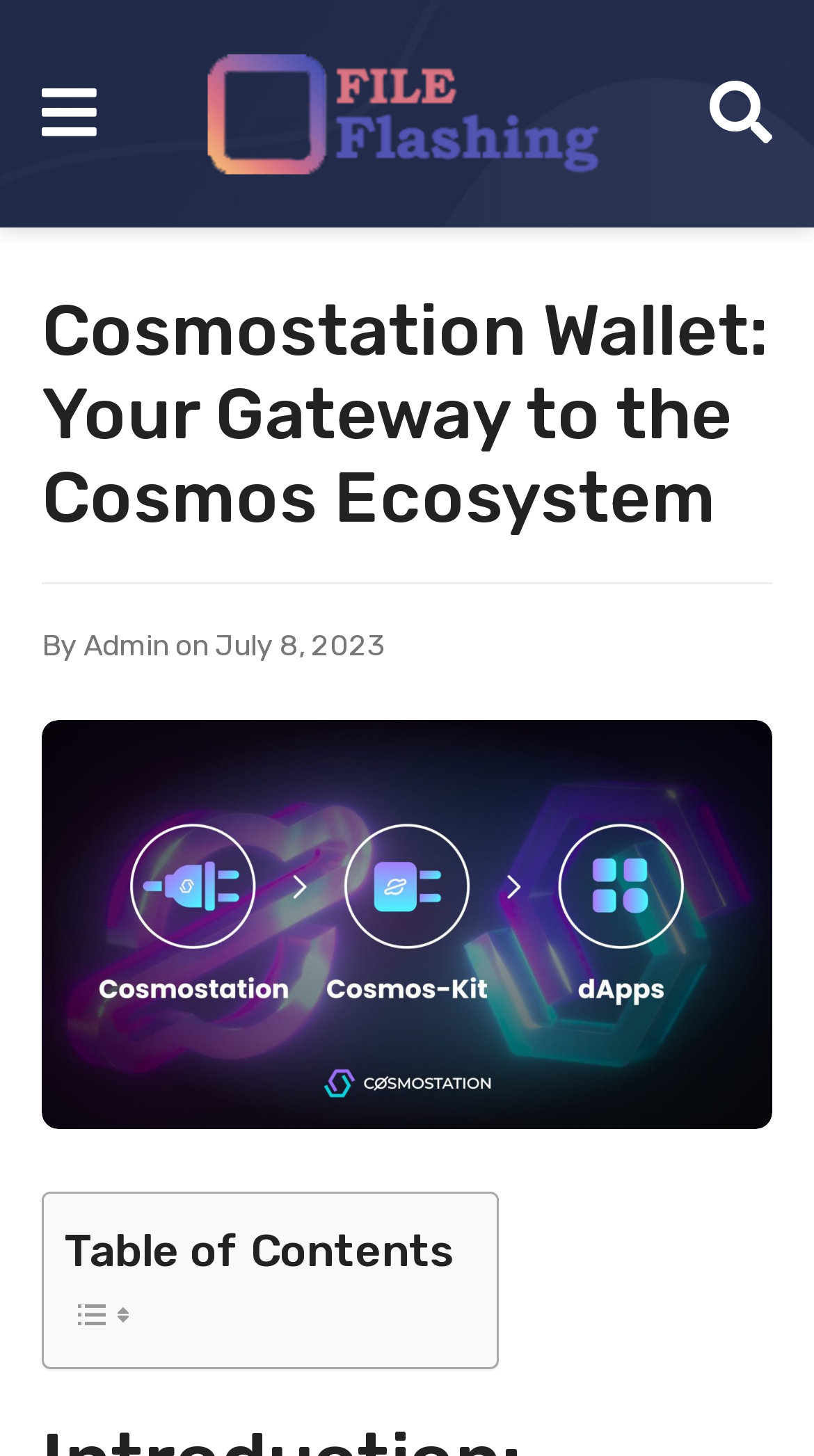Examine the image carefully and respond to the question with a detailed answer: 
How many images are there in the table?

There are two images in the table, which are located at the bottom of the webpage, and they are used to decorate or illustrate the table of contents.